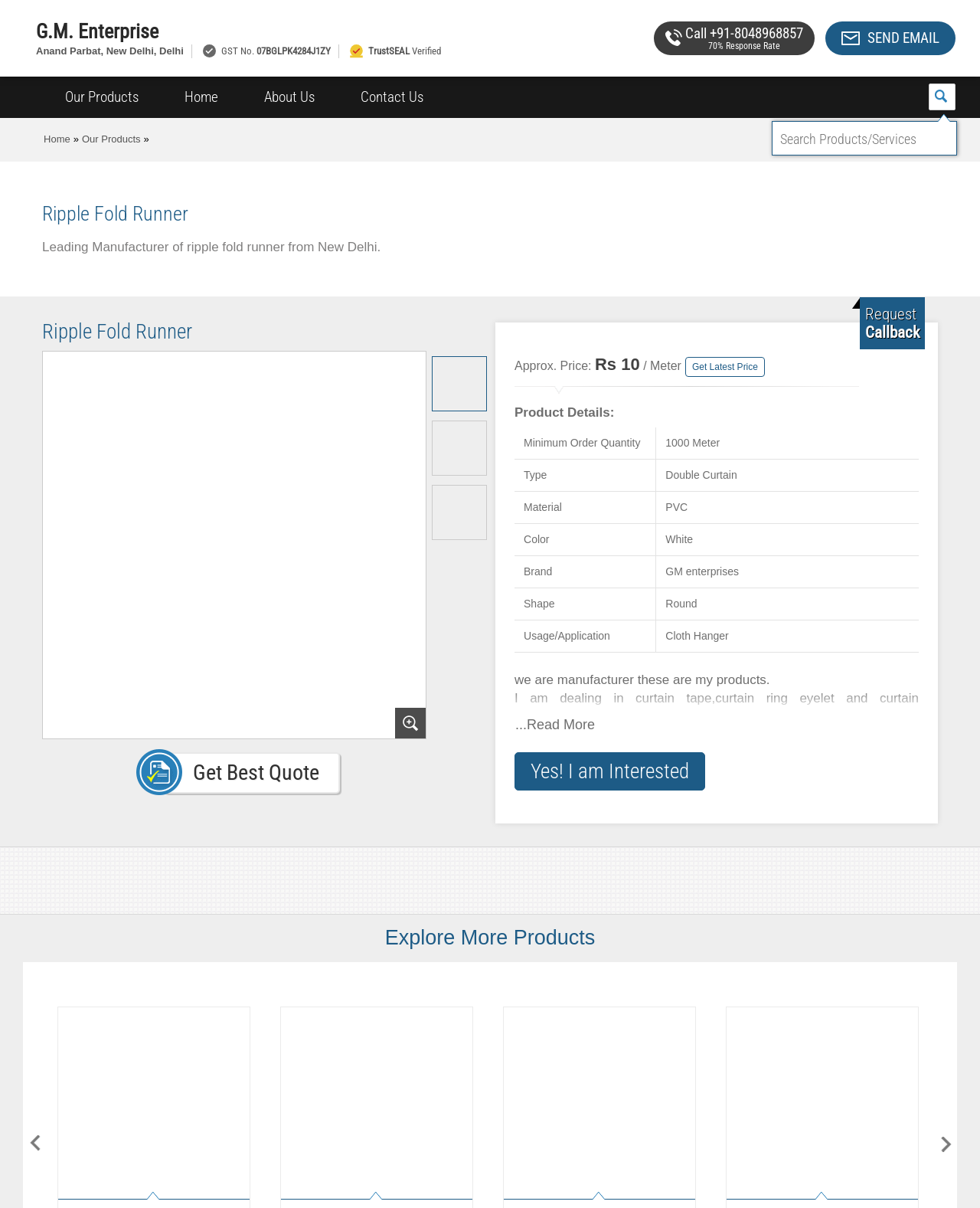Using the provided element description "aria-label="Next Item"", determine the bounding box coordinates of the UI element.

None